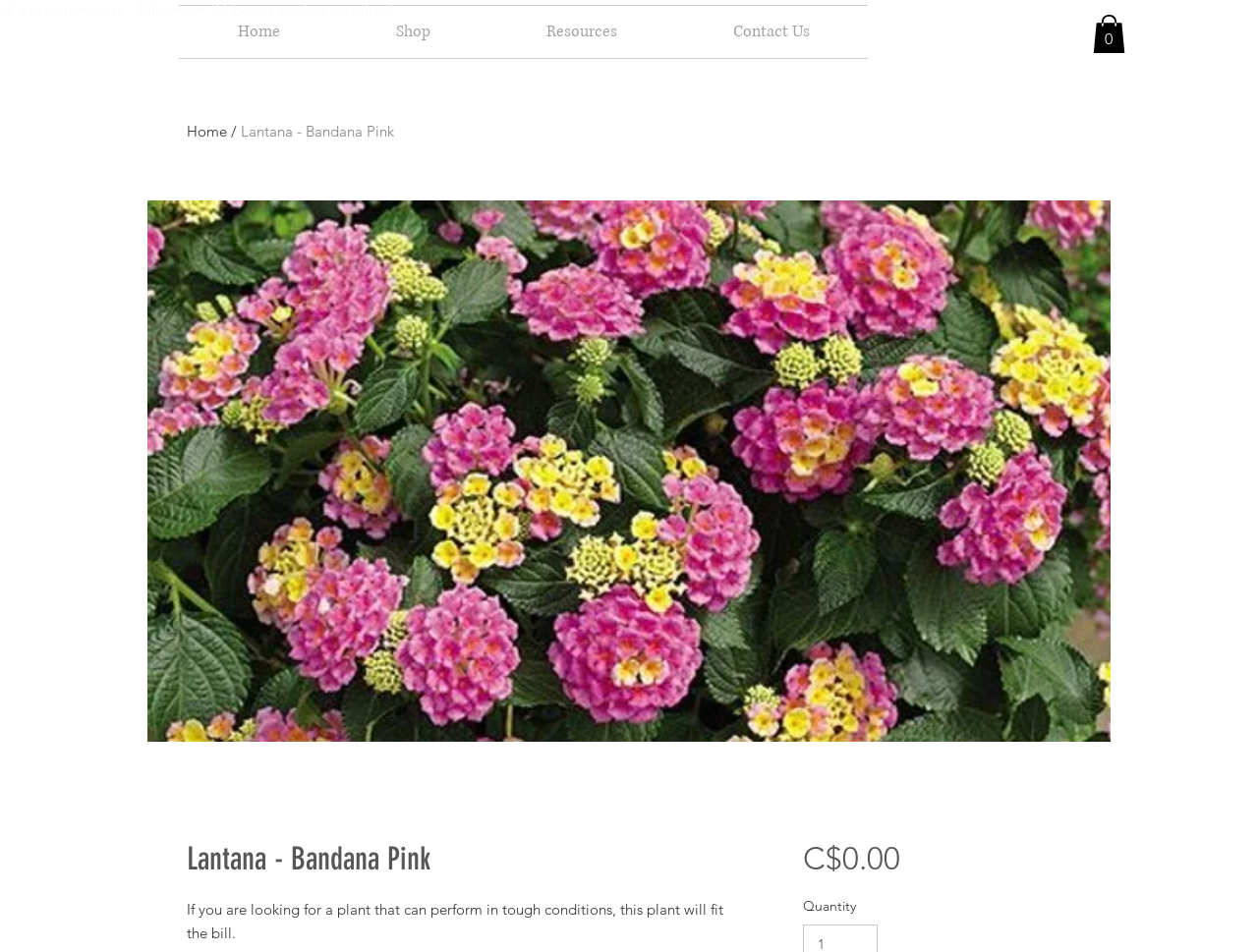Examine the image carefully and respond to the question with a detailed answer: 
What is the navigation menu item after 'Home'?

I determined the answer by looking at the navigation menu items, which are 'Home', 'Shop', 'Resources', and 'Contact Us', in that order. Therefore, the navigation menu item after 'Home' is 'Shop'.